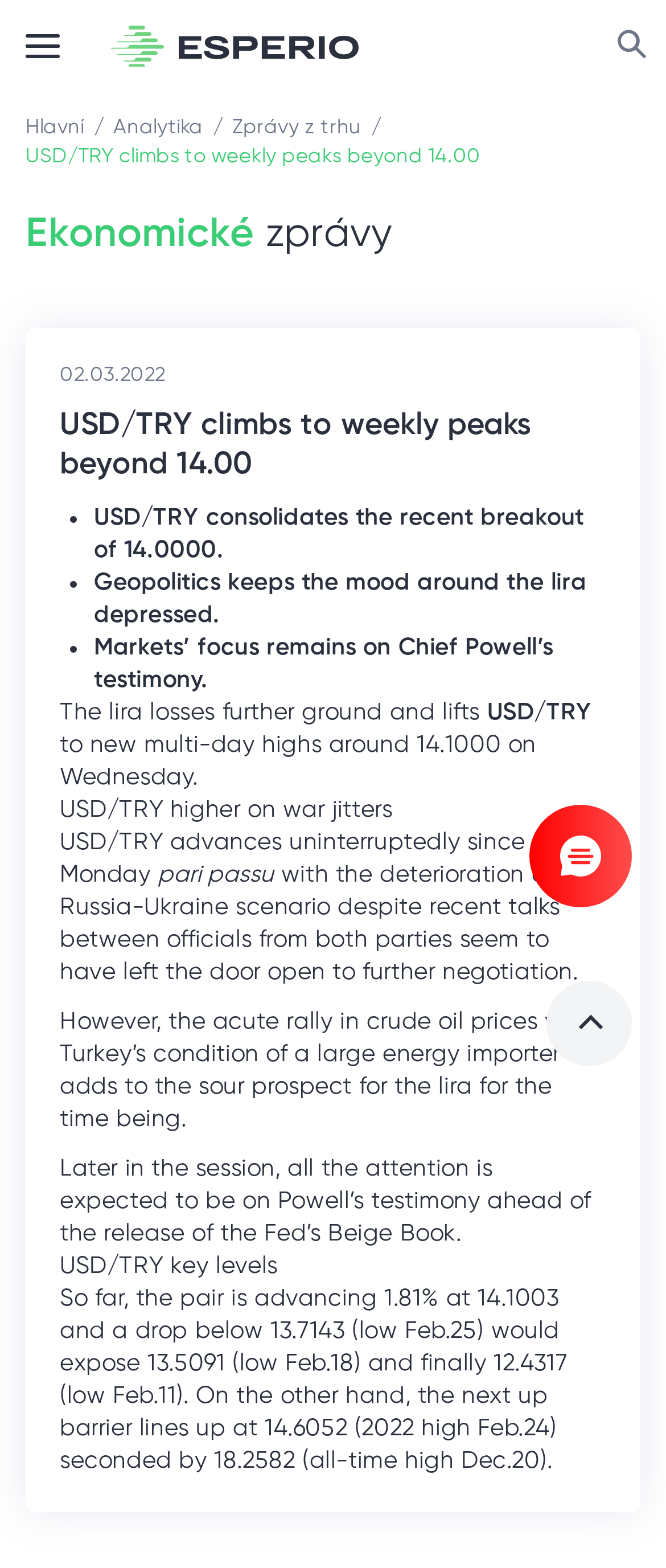What is the main topic of the article?
Based on the image, give a concise answer in the form of a single word or short phrase.

USD/TRY exchange rate